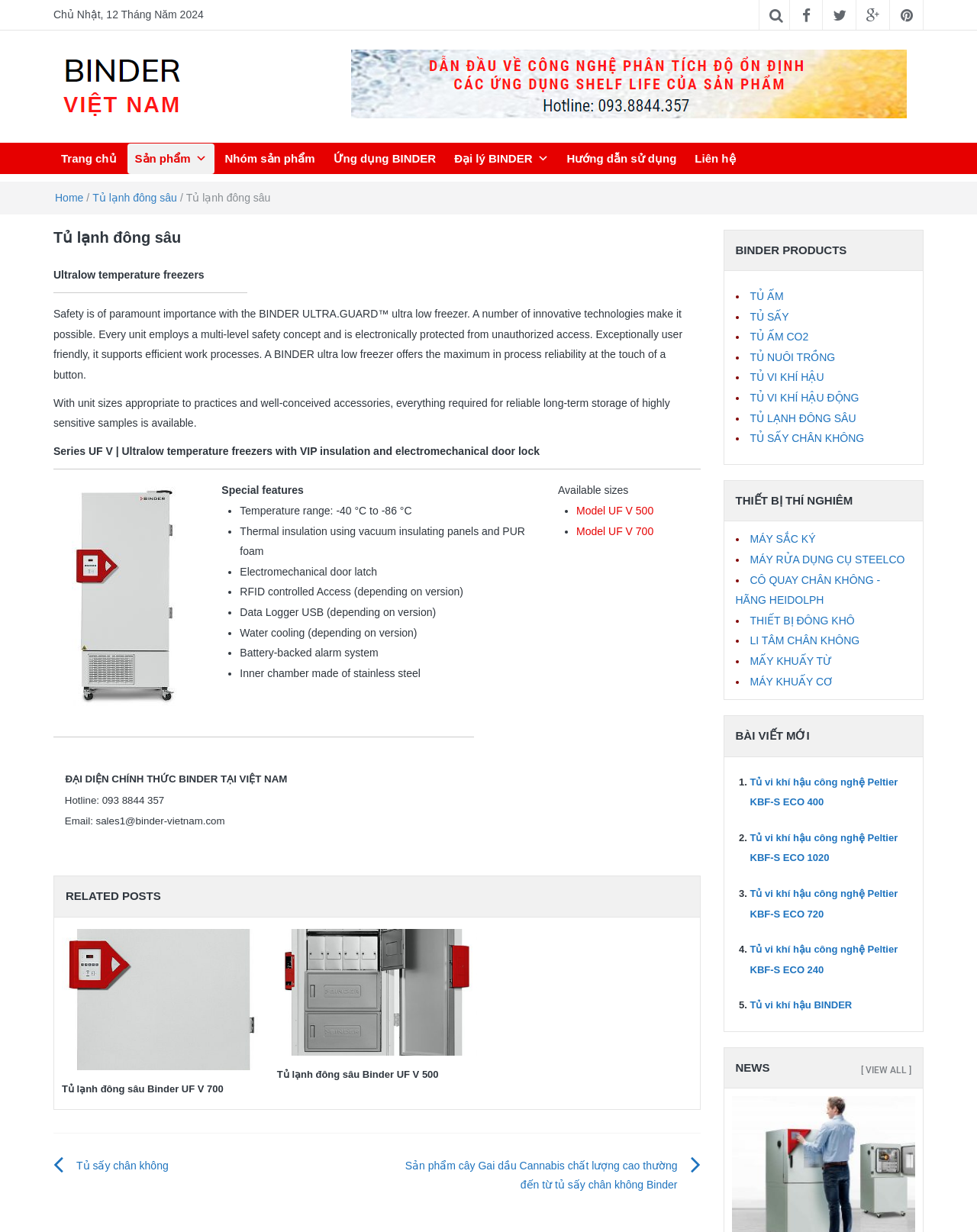Determine the bounding box for the HTML element described here: "aria-label="search"". The coordinates should be given as [left, top, right, bottom] with each number being a float between 0 and 1.

[0.93, 0.116, 0.945, 0.141]